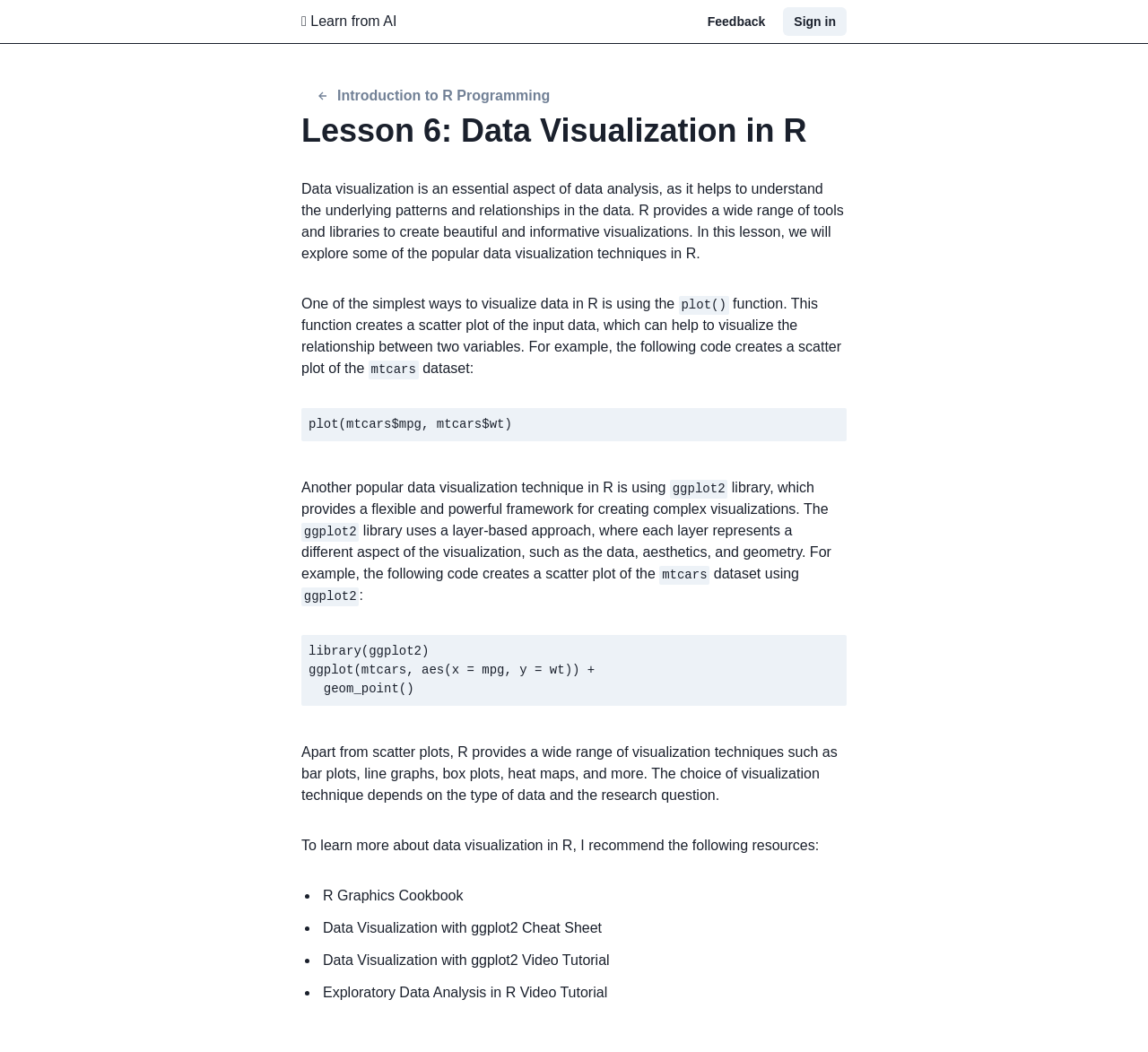How many resources are recommended for learning more about data visualization in R?
Examine the screenshot and reply with a single word or phrase.

4